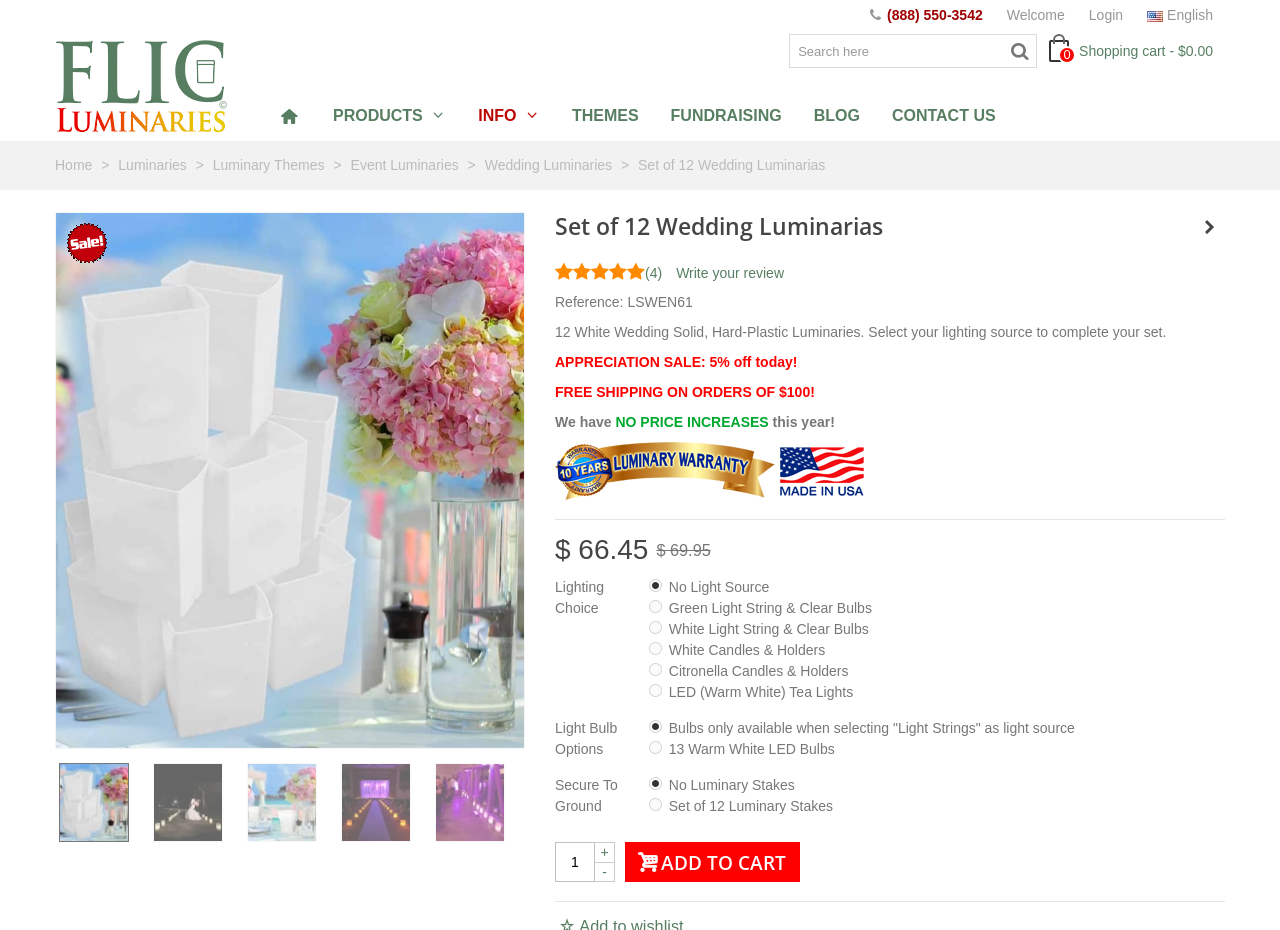What type of products are sold on this website? From the image, respond with a single word or brief phrase.

Wedding Luminaries